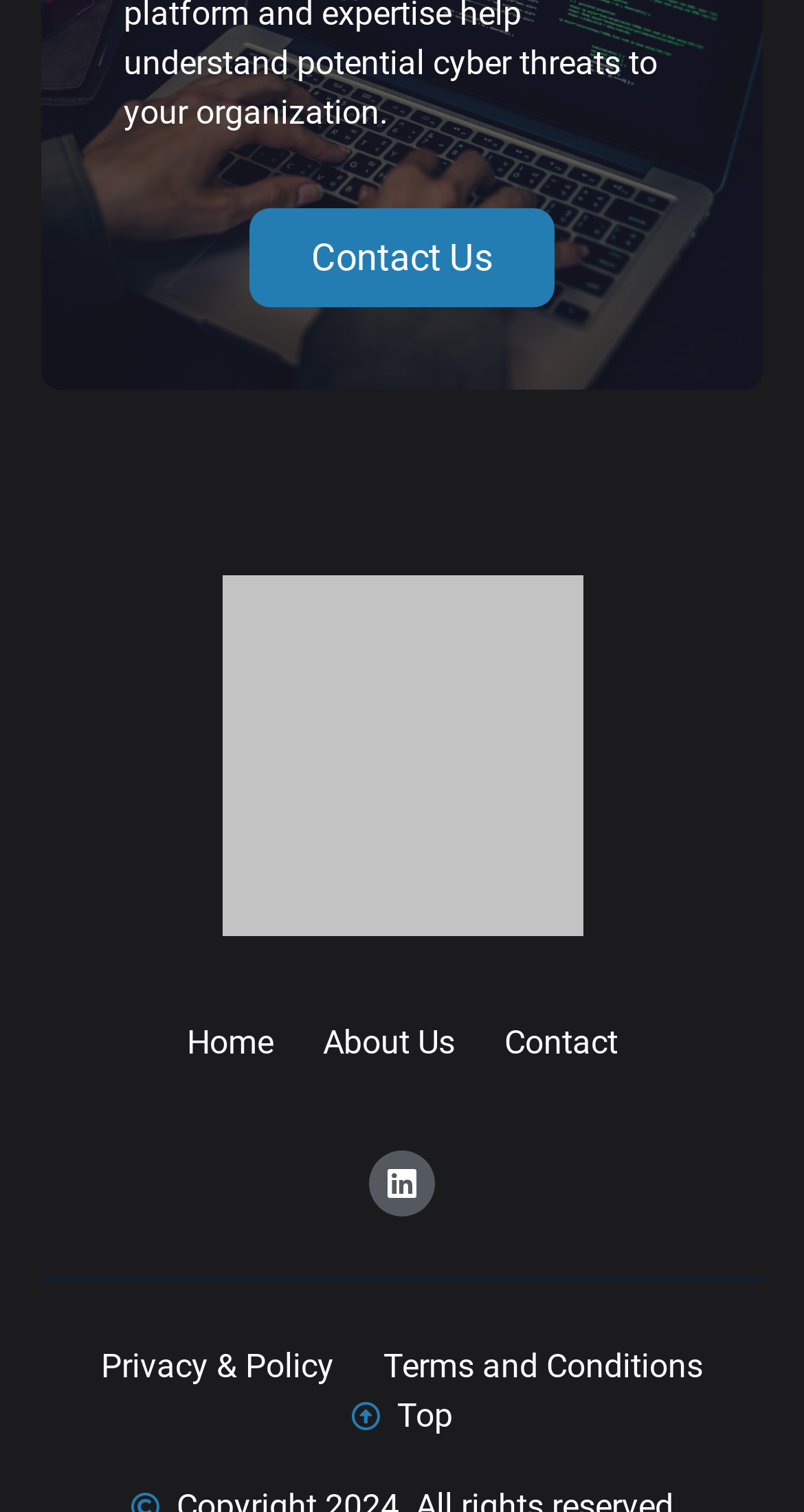Provide the bounding box coordinates of the UI element this sentence describes: "About Us".

[0.401, 0.674, 0.565, 0.706]